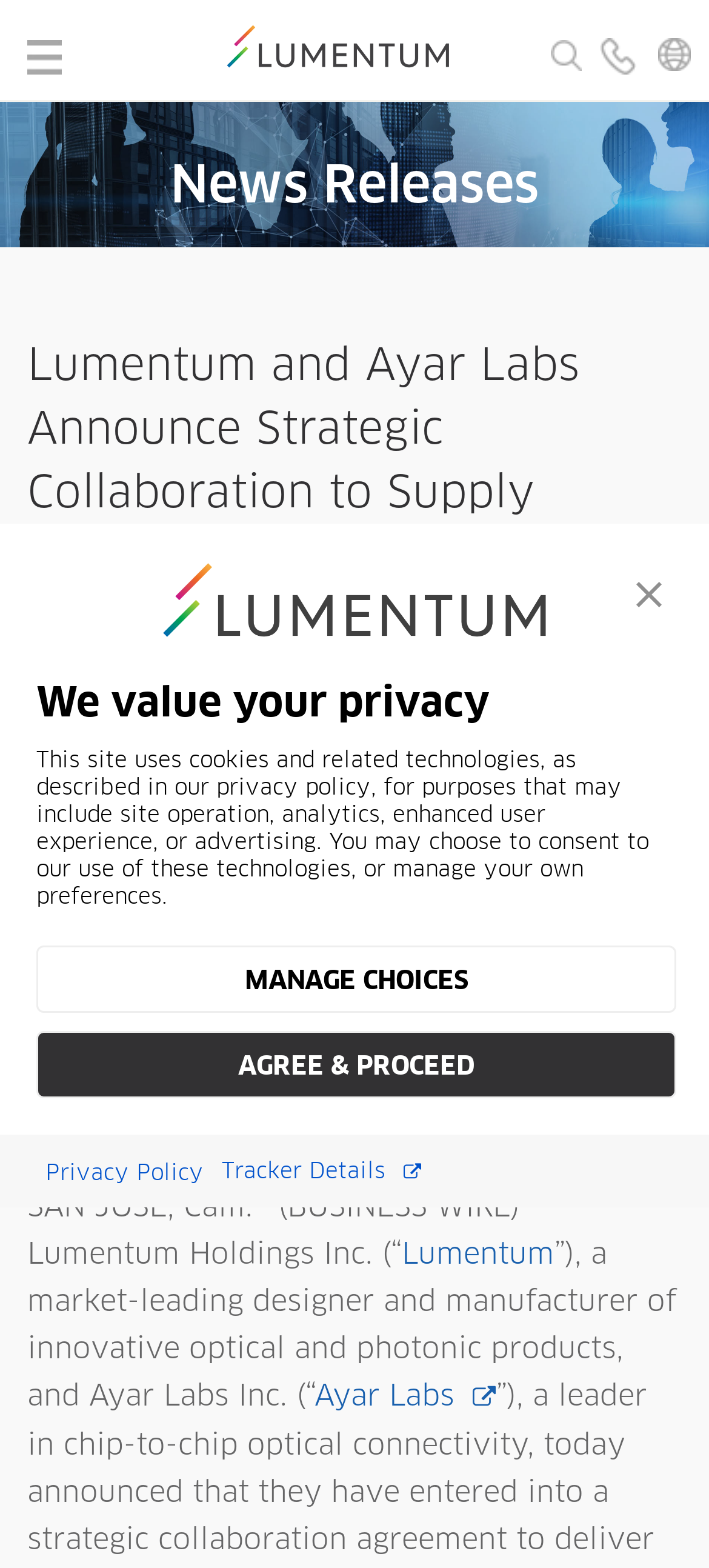Provide a comprehensive caption for the webpage.

The webpage appears to be a news release or article from Lumentum Operations LLC. At the top, there is a cookie consent banner that takes up most of the width of the page, with a close button at the top right corner. Below the banner, there is a company logo and a heading that says "We value your privacy". 

The main content of the page is divided into two sections. On the left, there is a navigation menu with links to "Skip to main content", "Lumentum Operations LLC", and "Contact Us". On the right, there is a news article with a heading that reads "Lumentum and Ayar Labs Announce Strategic Collaboration to Supply External Light Sources for Co-packaged Optical Interconnect Solutions". 

The article has a publication date of "03/09/2022" and a brief summary that describes the collaboration between Lumentum and Ayar Labs on CW-WDM multi-source agreement compliant external laser sources. The article also mentions the applications of this technology in AI, data center, HPC, and telecommunications. There are links to "Lumentum" and "Ayar Labs" within the article.